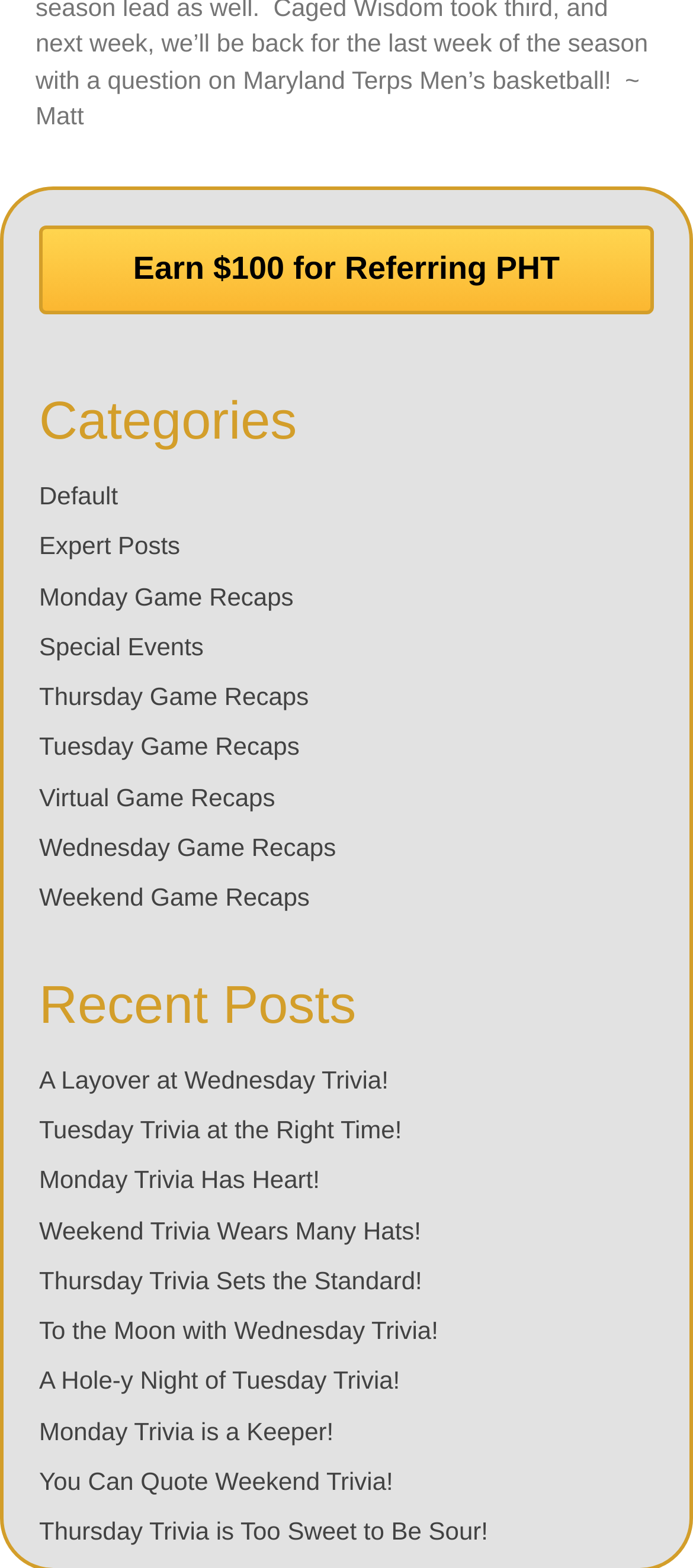Using floating point numbers between 0 and 1, provide the bounding box coordinates in the format (top-left x, top-left y, bottom-right x, bottom-right y). Locate the UI element described here: GDP Admin

None